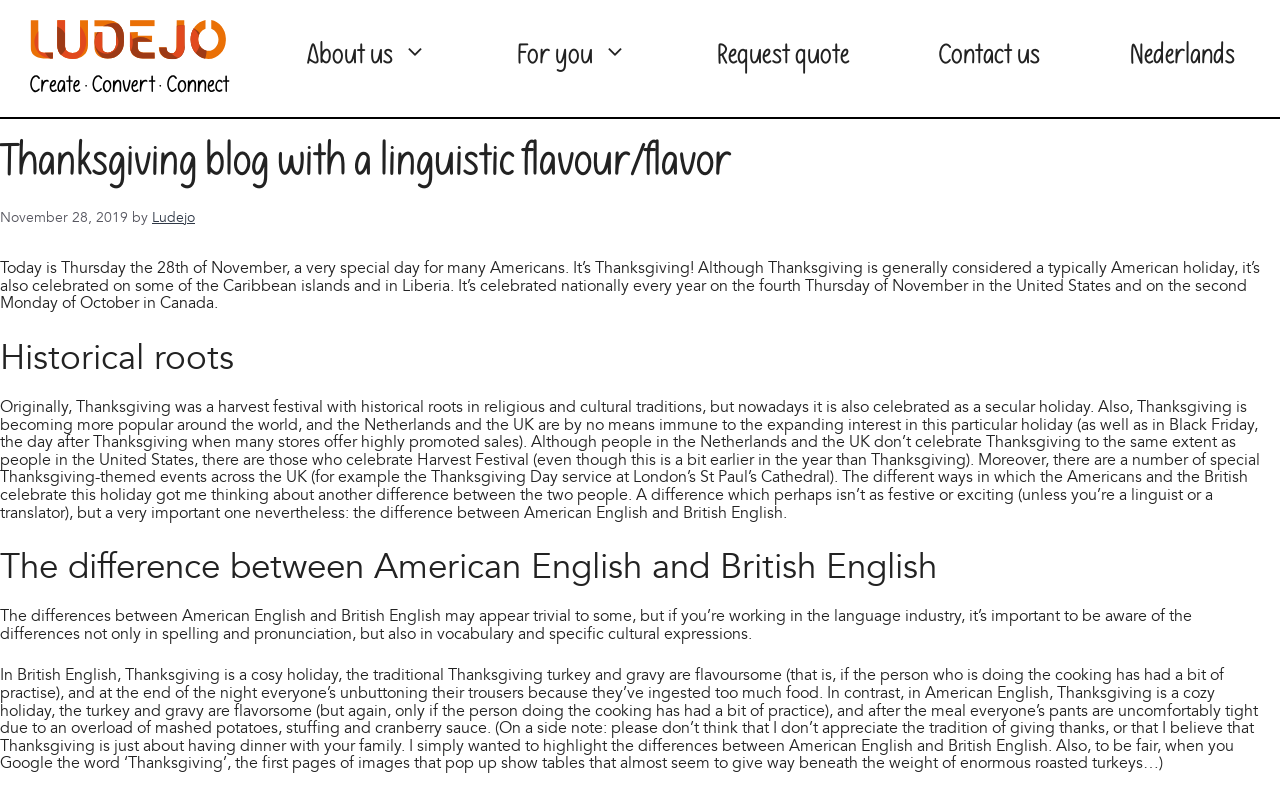Can you look at the image and give a comprehensive answer to the question:
What is the difference in vocabulary between American English and British English in the context of Thanksgiving?

The difference in vocabulary between American English and British English in the context of Thanksgiving is that in American English, the words 'cozy' and 'flavorsome' are used, while in British English, the words 'cosy' and 'flavourful' are used, as mentioned in the text.